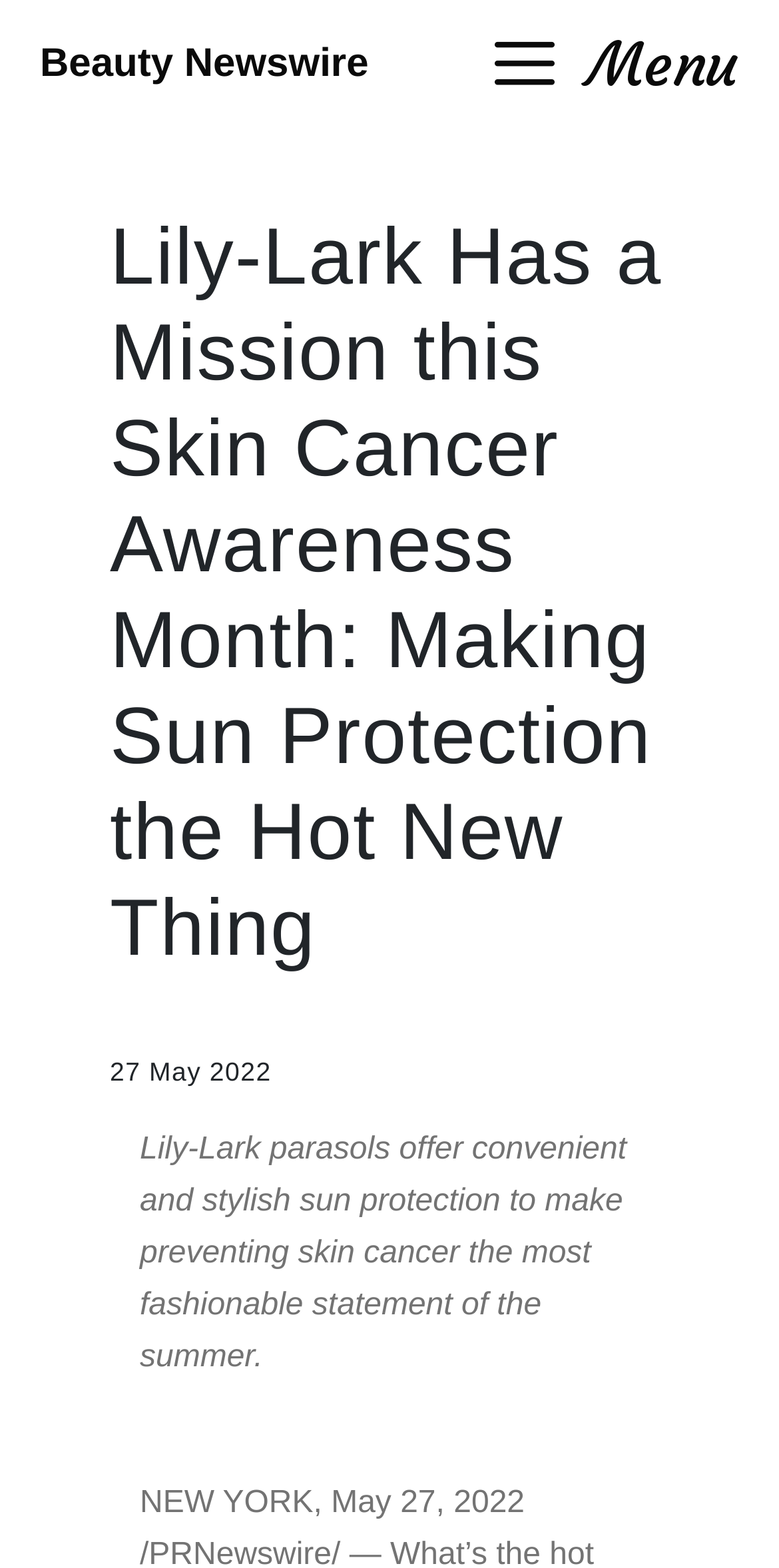When was the article published?
Please use the image to provide an in-depth answer to the question.

The publication date is mentioned in the static text 'May 27, 2022' and also '27 May 2022' in a different format, indicating that the article was published on this specific date.